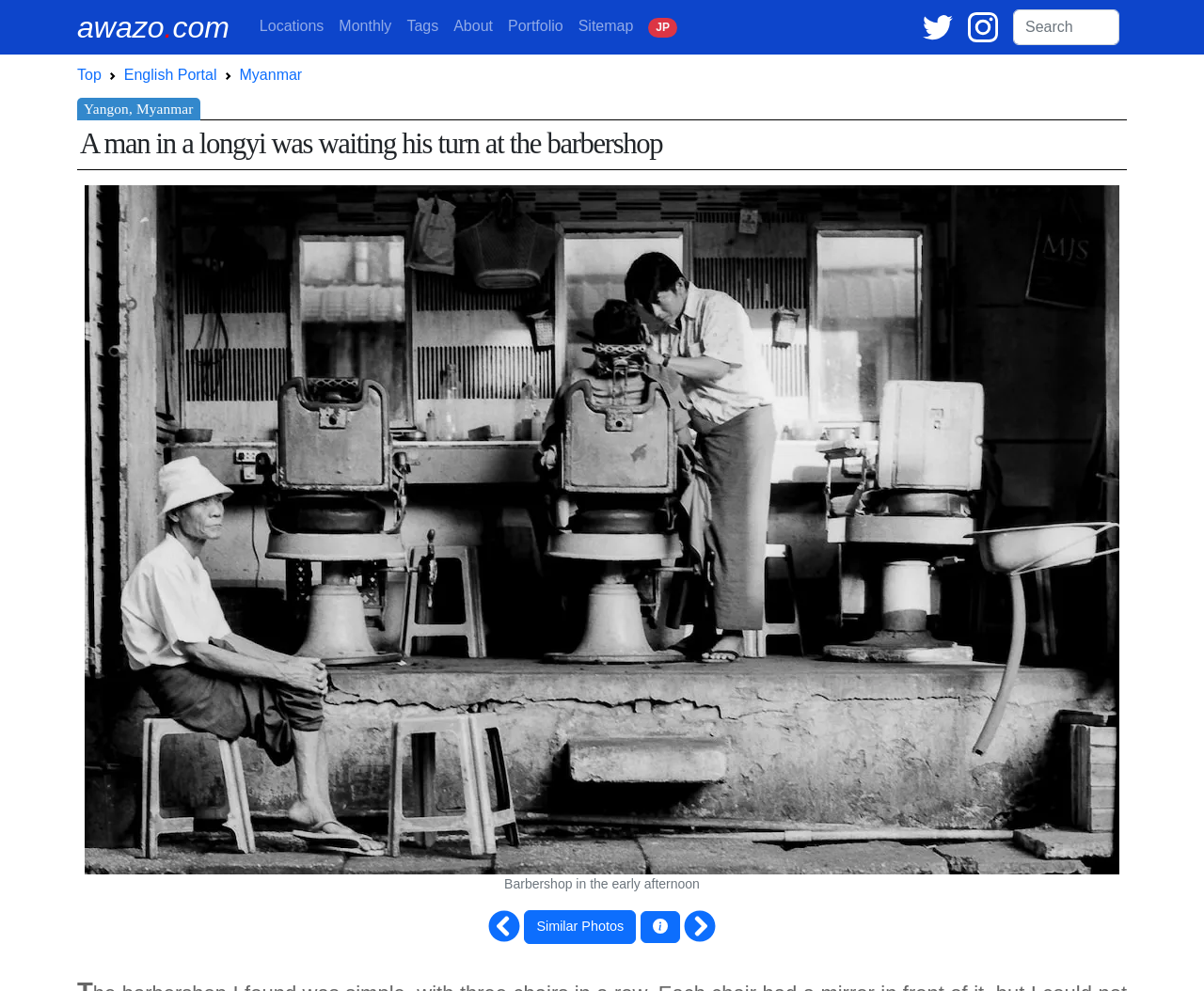How many chairs are in the barbershop?
Answer the question with a single word or phrase derived from the image.

Three